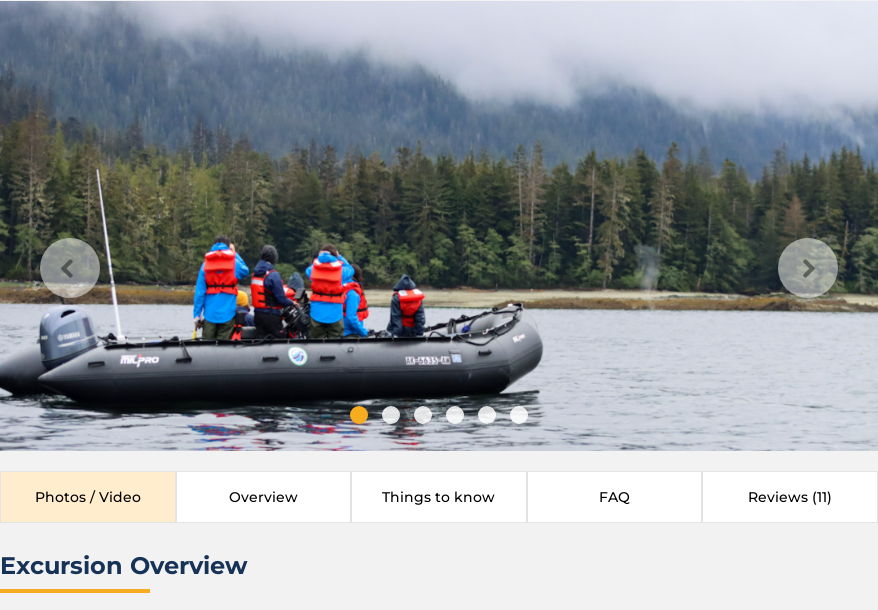What is the purpose of the life vests worn by the adventurers?
Using the visual information, reply with a single word or short phrase.

Safety